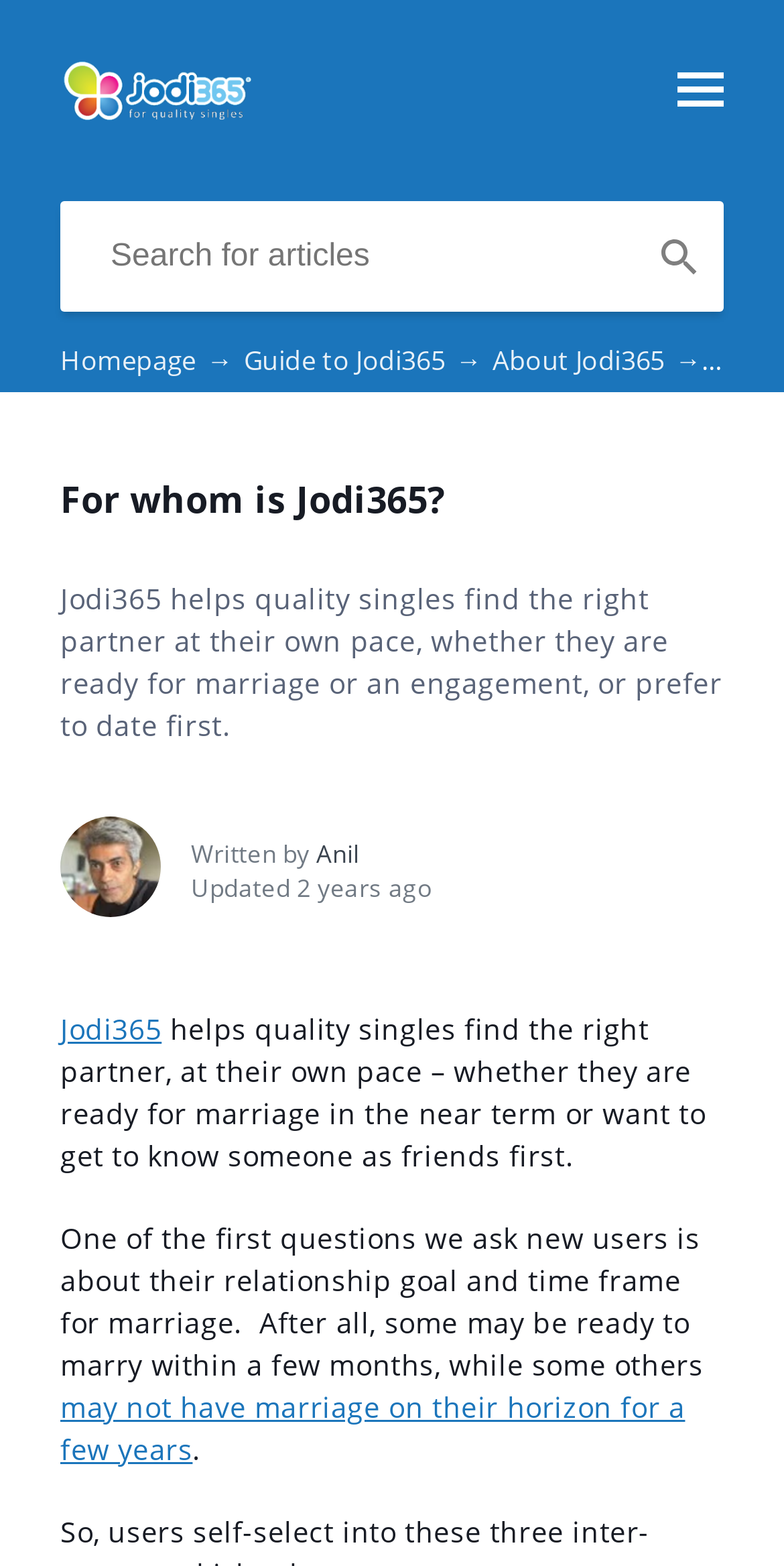Please determine and provide the text content of the webpage's heading.

For whom is Jodi365?